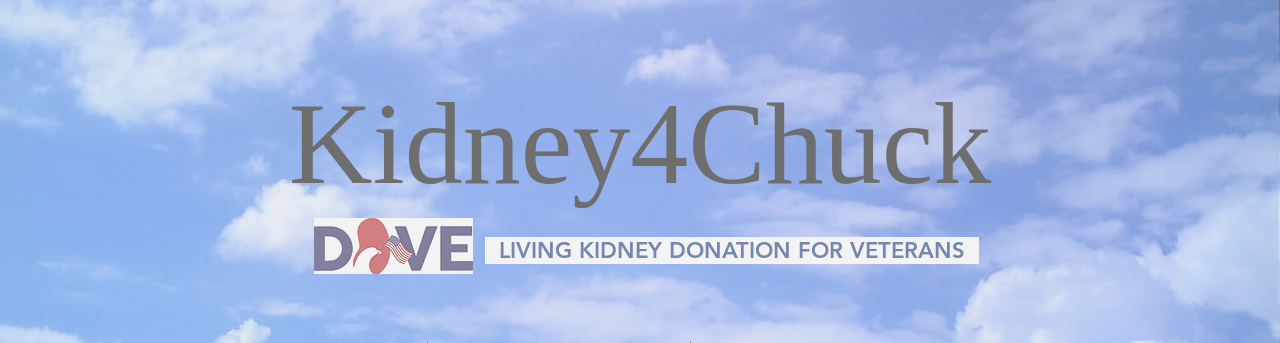Detail the scene depicted in the image with as much precision as possible.

The image features a serene blue sky adorned with soft, fluffy clouds, providing a tranquil backdrop for the prominent text “Kidney4Chuck.” This text is styled in an elegant, bold font, signaling a heartfelt initiative. Below it, the word “DOVE” is prominently displayed in a distinct logo, accompanied by the tagline “LIVING KIDNEY DONATION FOR VETERANS,” which highlights the mission to support veterans in need of kidney donations. The overall composition blends elements of hope and activism, inviting viewers to engage with a cause that aims to make a difference in the lives of those who served.